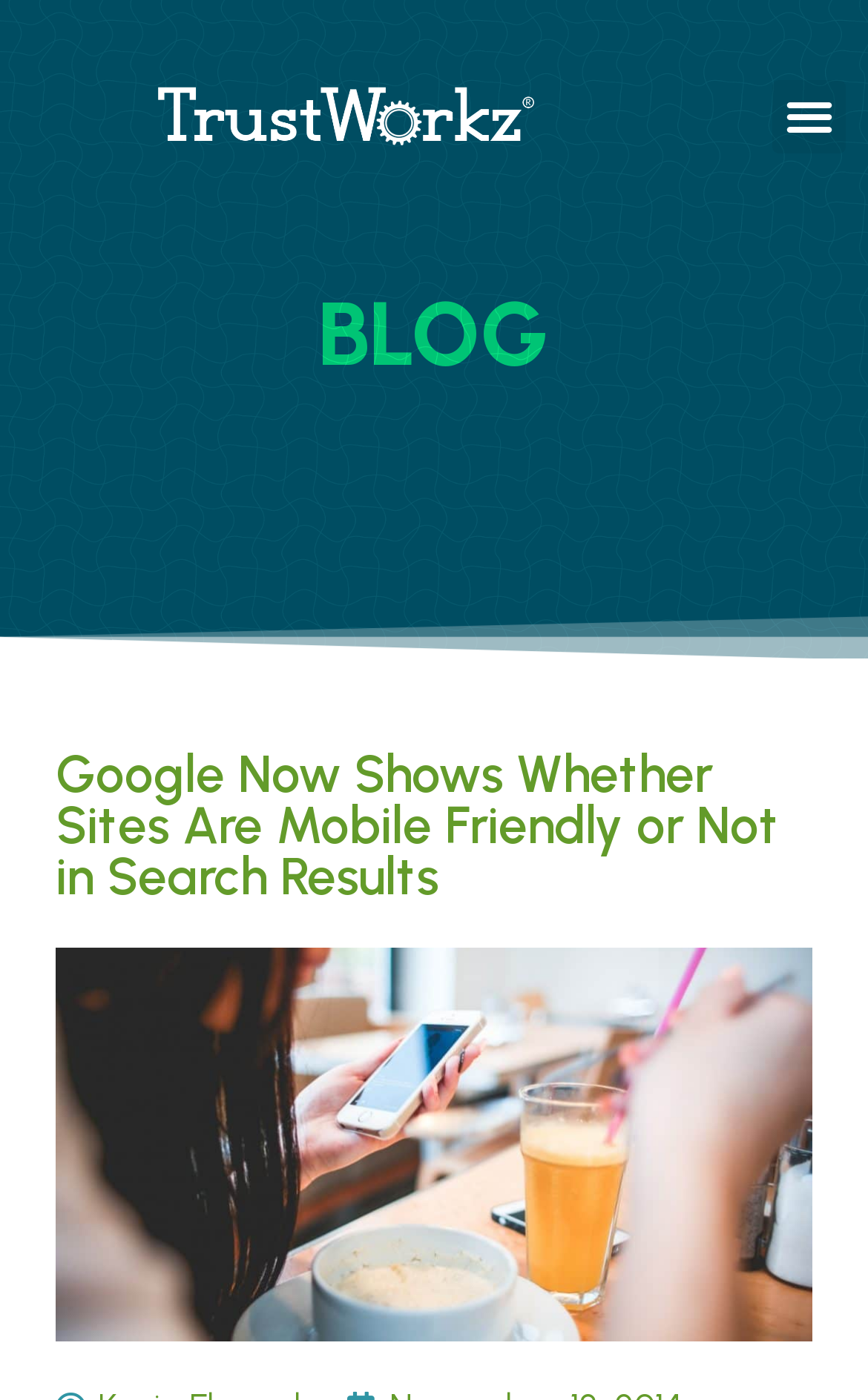Locate and generate the text content of the webpage's heading.

Google Now Shows Whether Sites Are Mobile Friendly or Not in Search Results